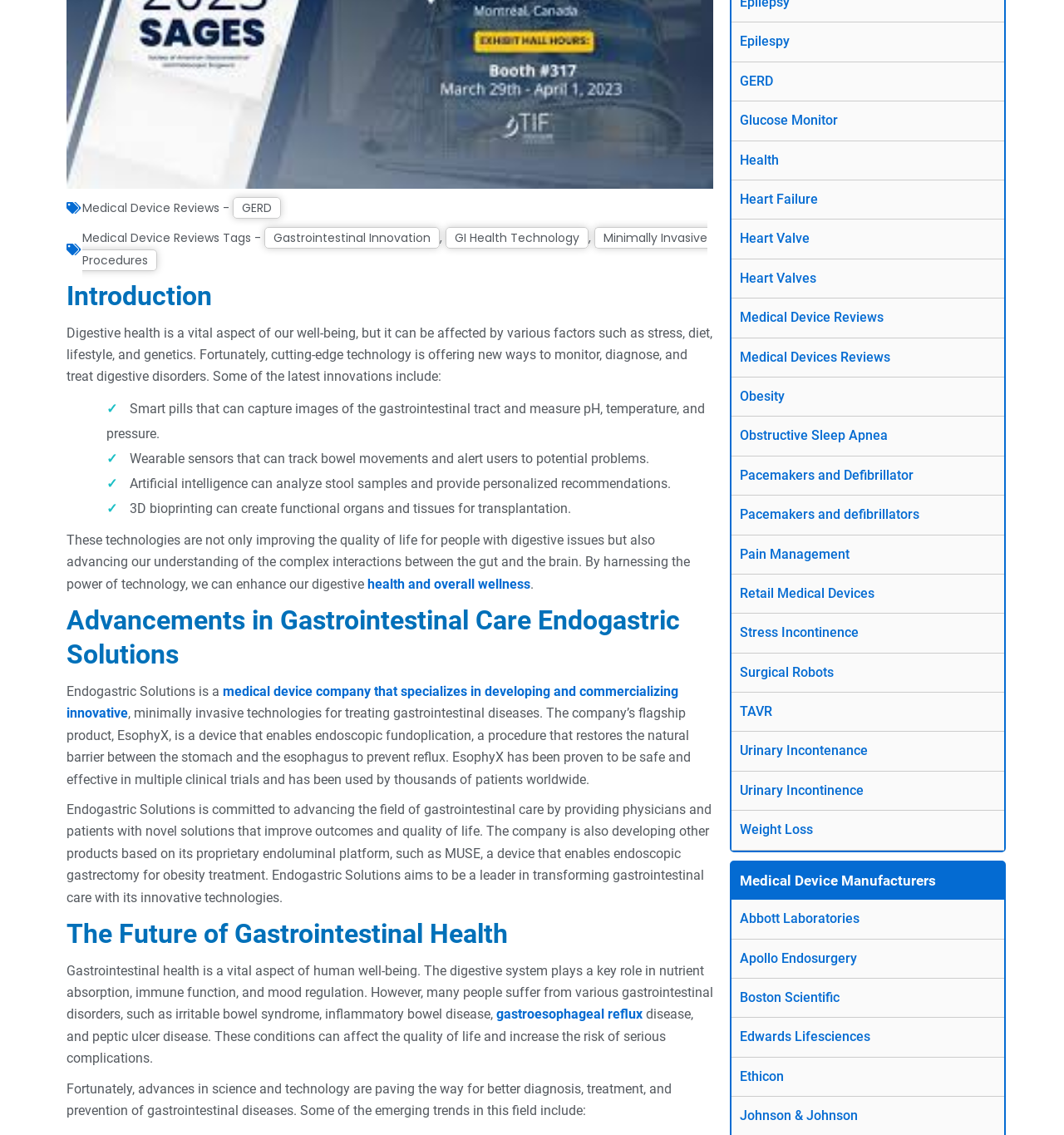Find the bounding box coordinates for the HTML element described as: "Vocational Training". The coordinates should consist of four float values between 0 and 1, i.e., [left, top, right, bottom].

None